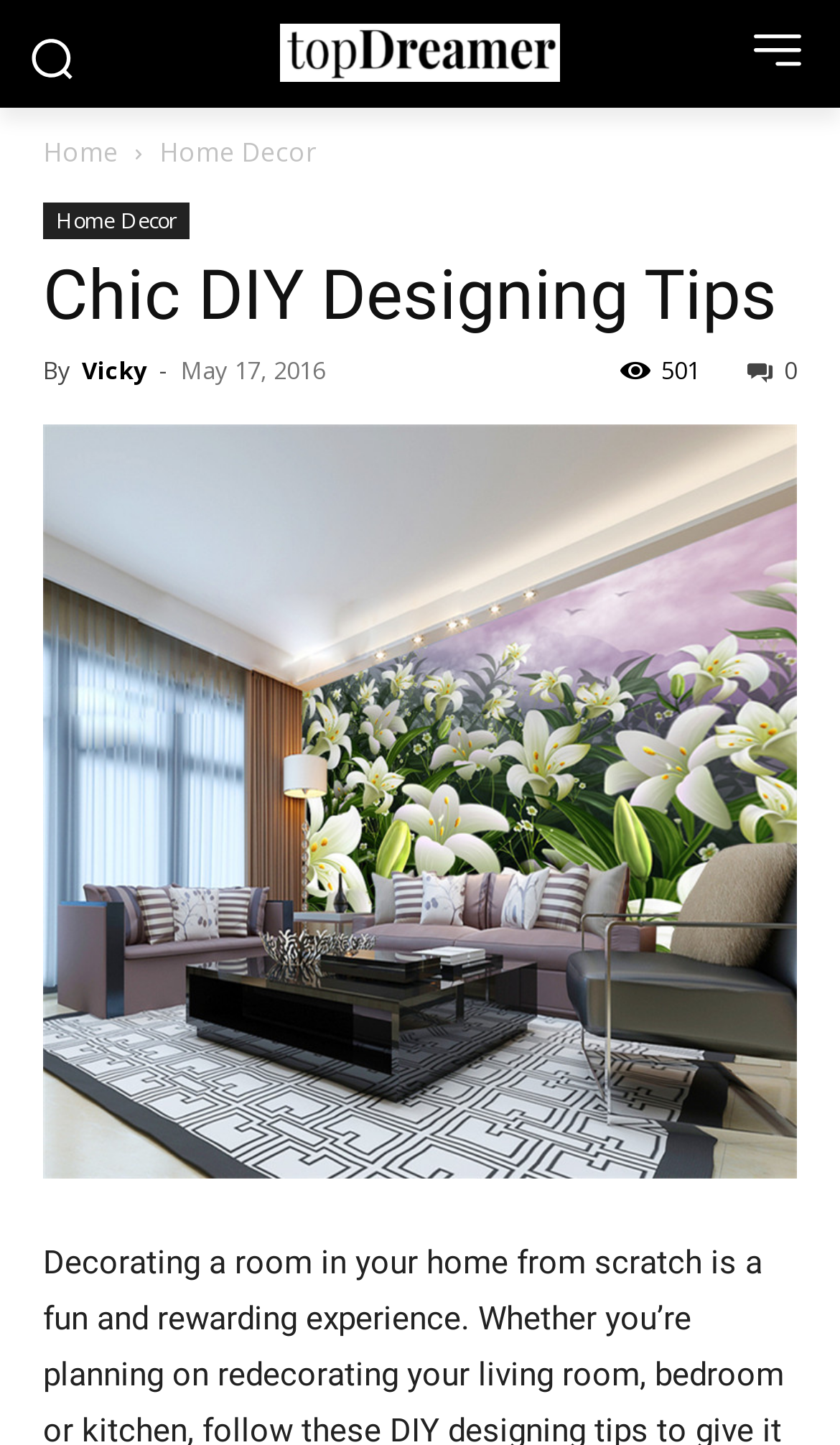Find and extract the text of the primary heading on the webpage.

Chic DIY Designing Tips